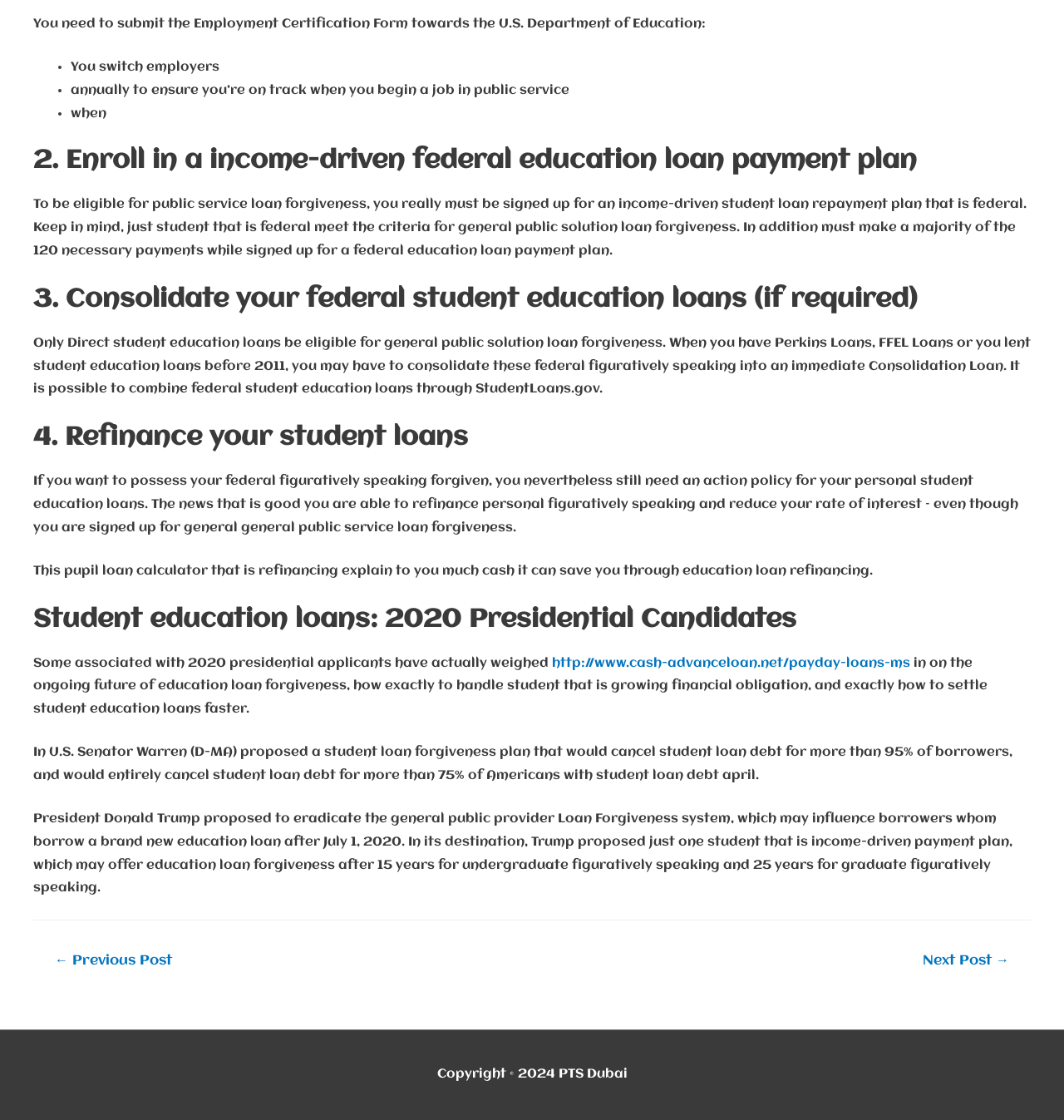What is the purpose of consolidating federal student loans?
Based on the visual details in the image, please answer the question thoroughly.

The purpose of consolidating federal student loans is to make them eligible for public service loan forgiveness, as mentioned in the third step of the process. This is necessary because only Direct student loans are eligible, and consolidation is required for other types of federal student loans.